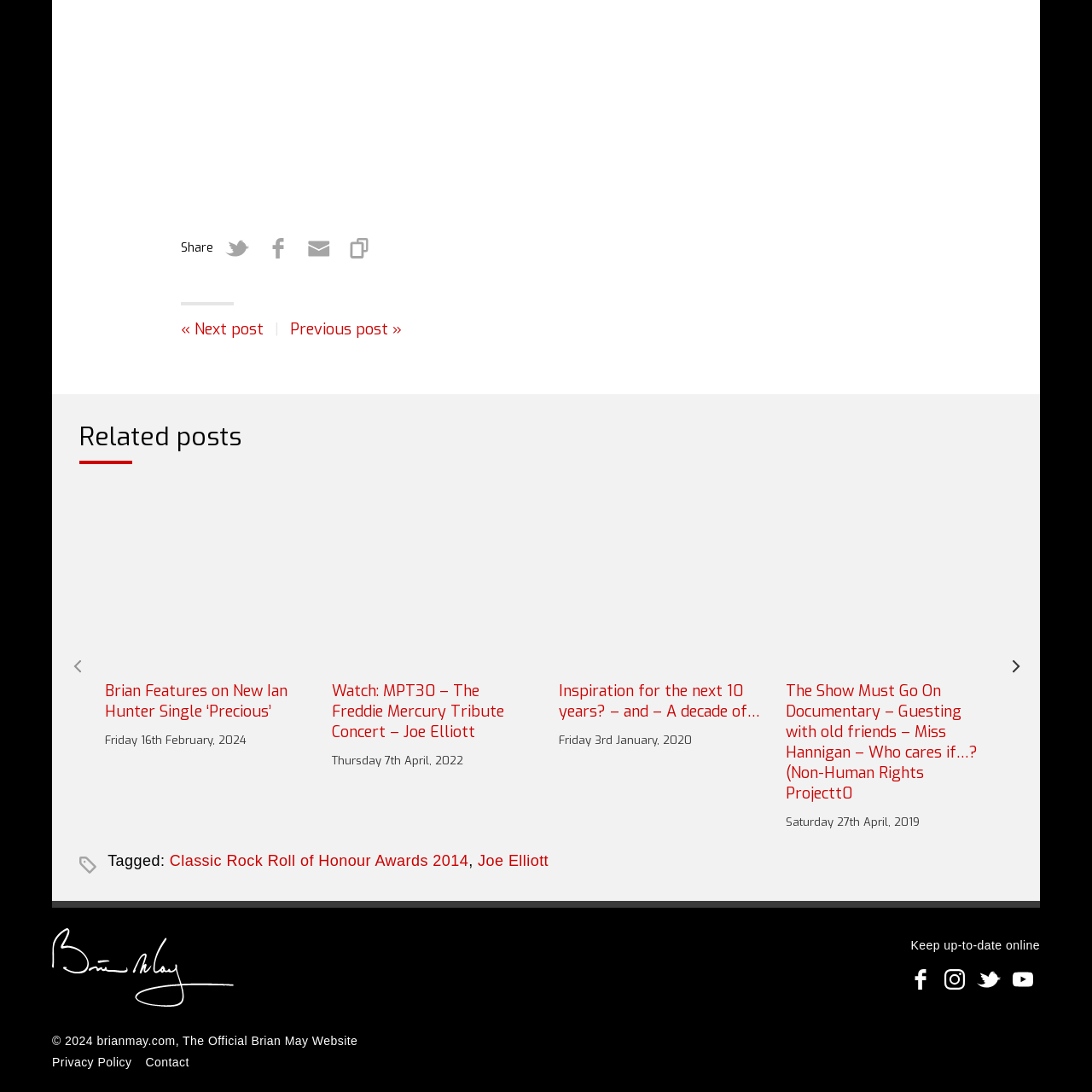Who features on Ian Hunter's new single?
Check the image enclosed by the red bounding box and reply to the question using a single word or phrase.

Brian